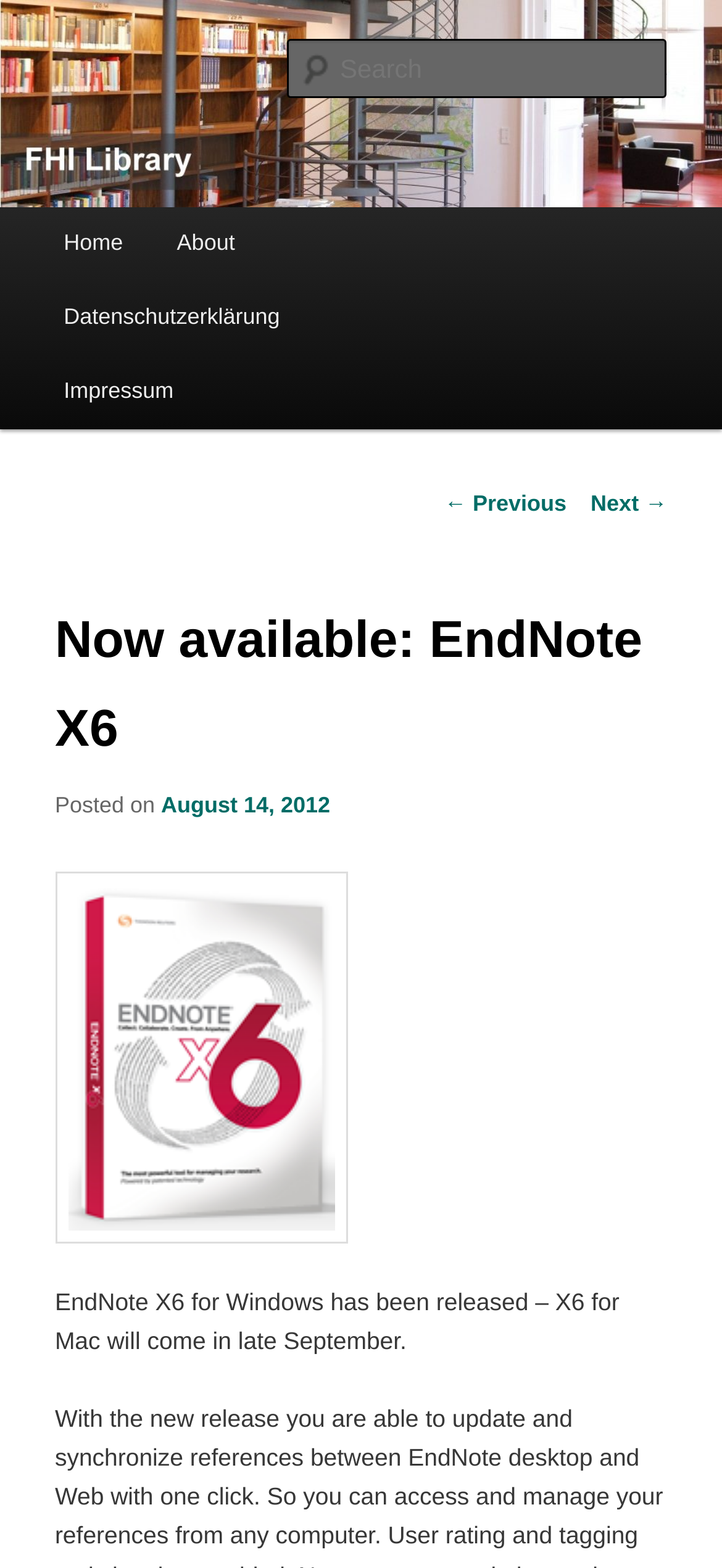Mark the bounding box of the element that matches the following description: "About".

[0.208, 0.133, 0.363, 0.18]